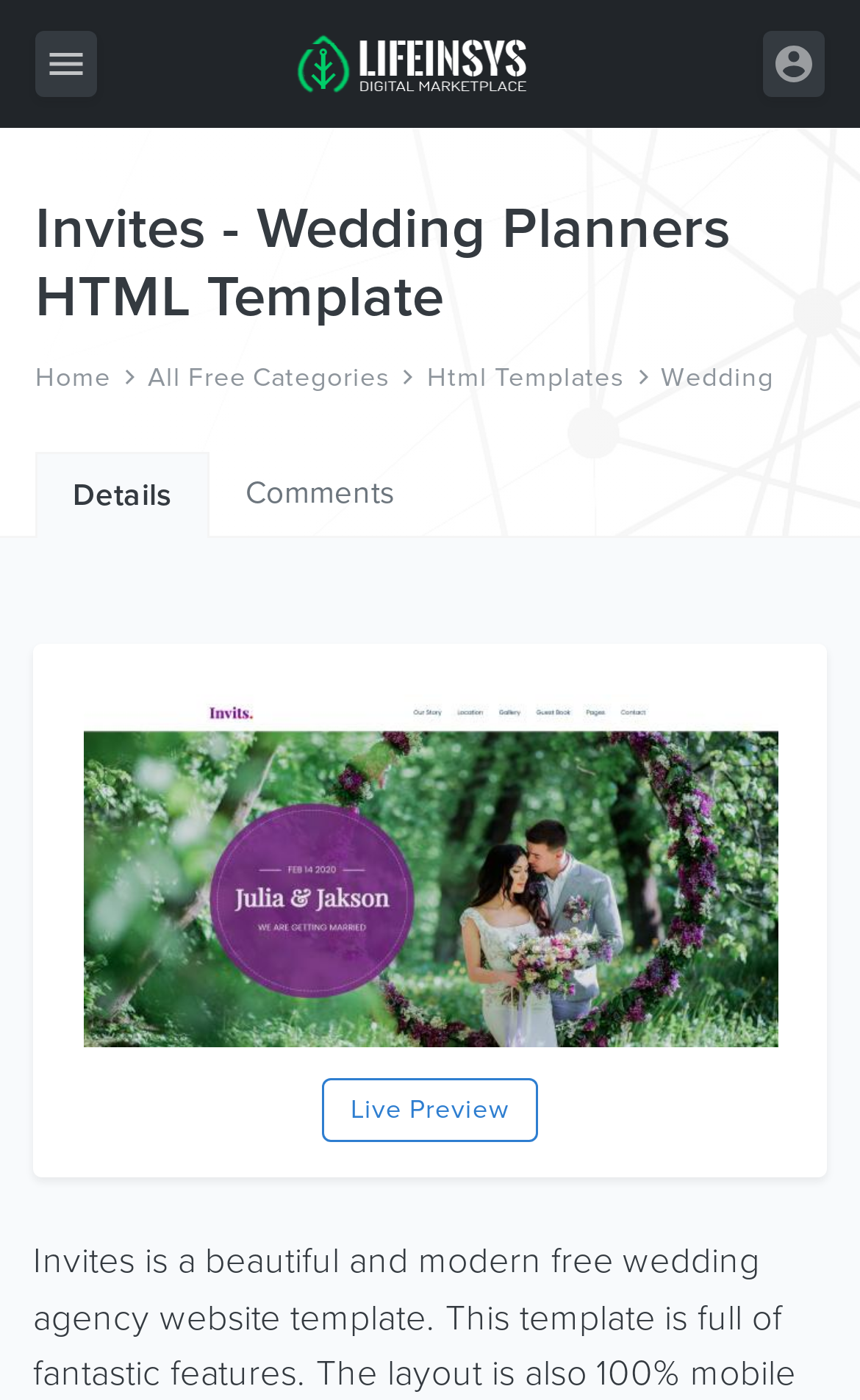Use a single word or phrase to answer the following:
What is the purpose of the 'Live Preview' link?

To preview the template